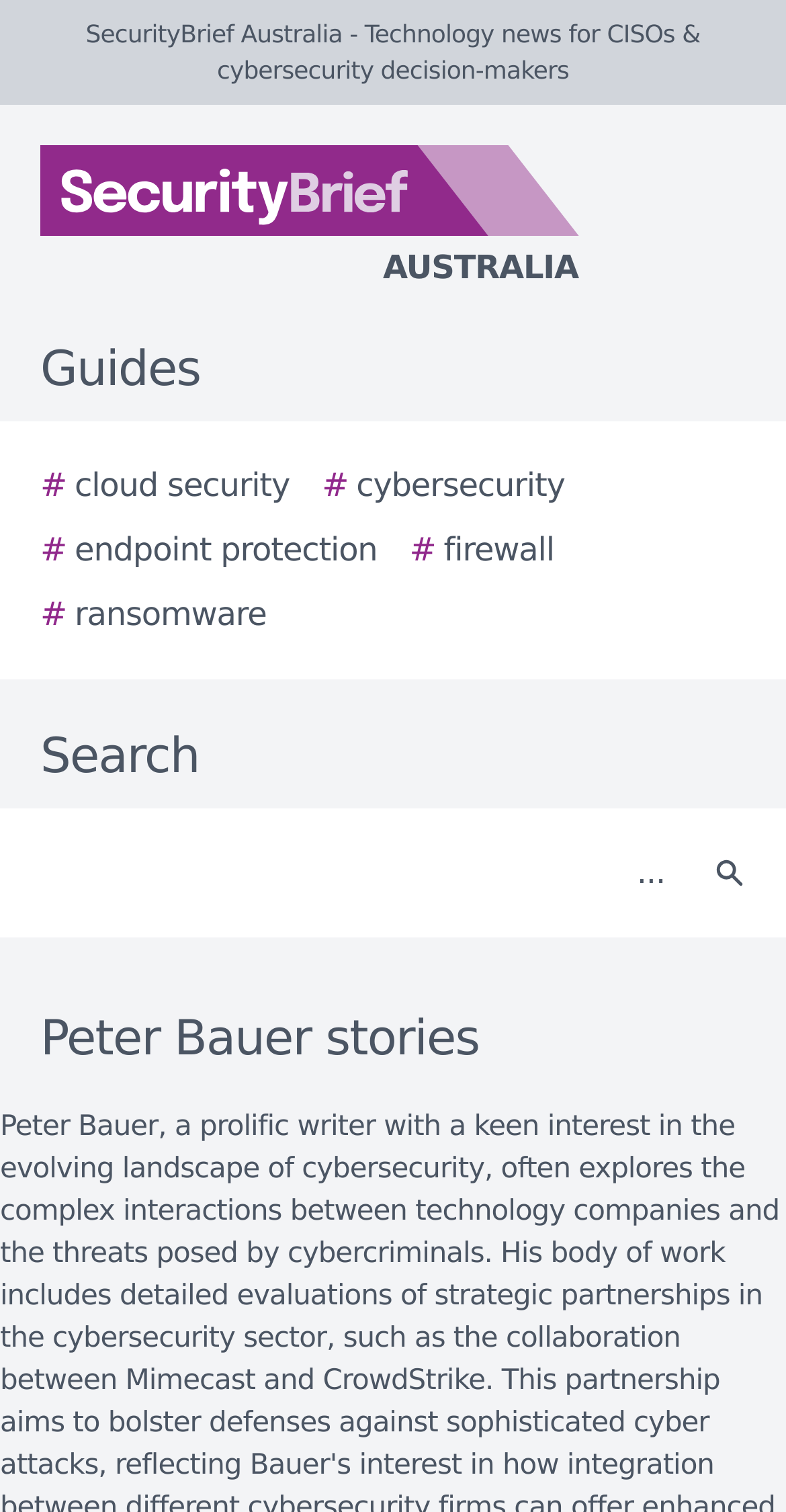Identify the bounding box for the described UI element. Provide the coordinates in (top-left x, top-left y, bottom-right x, bottom-right y) format with values ranging from 0 to 1: aria-label="Search" name="search" placeholder="..."

[0.021, 0.545, 0.877, 0.609]